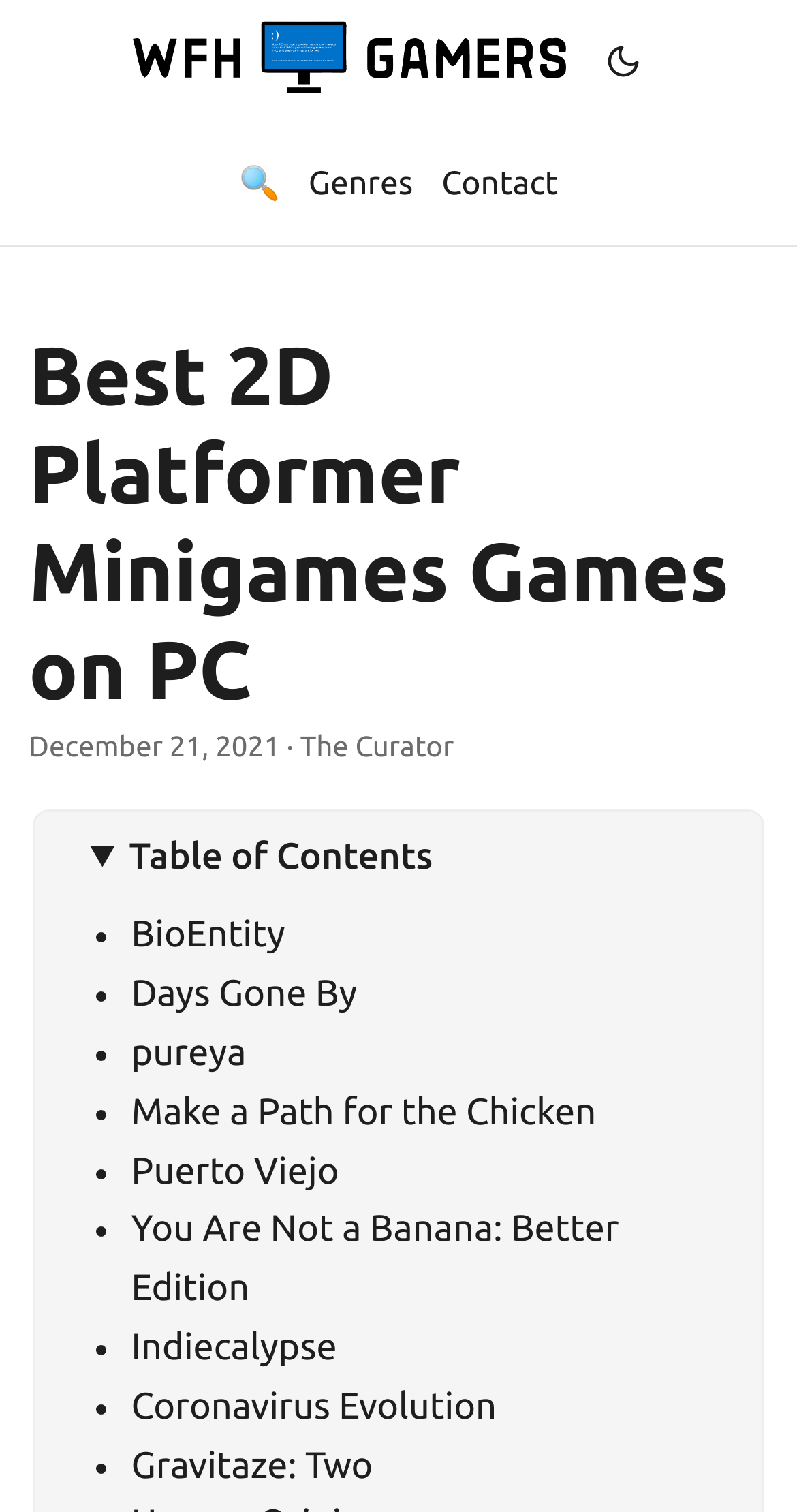Find and generate the main title of the webpage.

Best 2D Platformer Minigames Games on PC